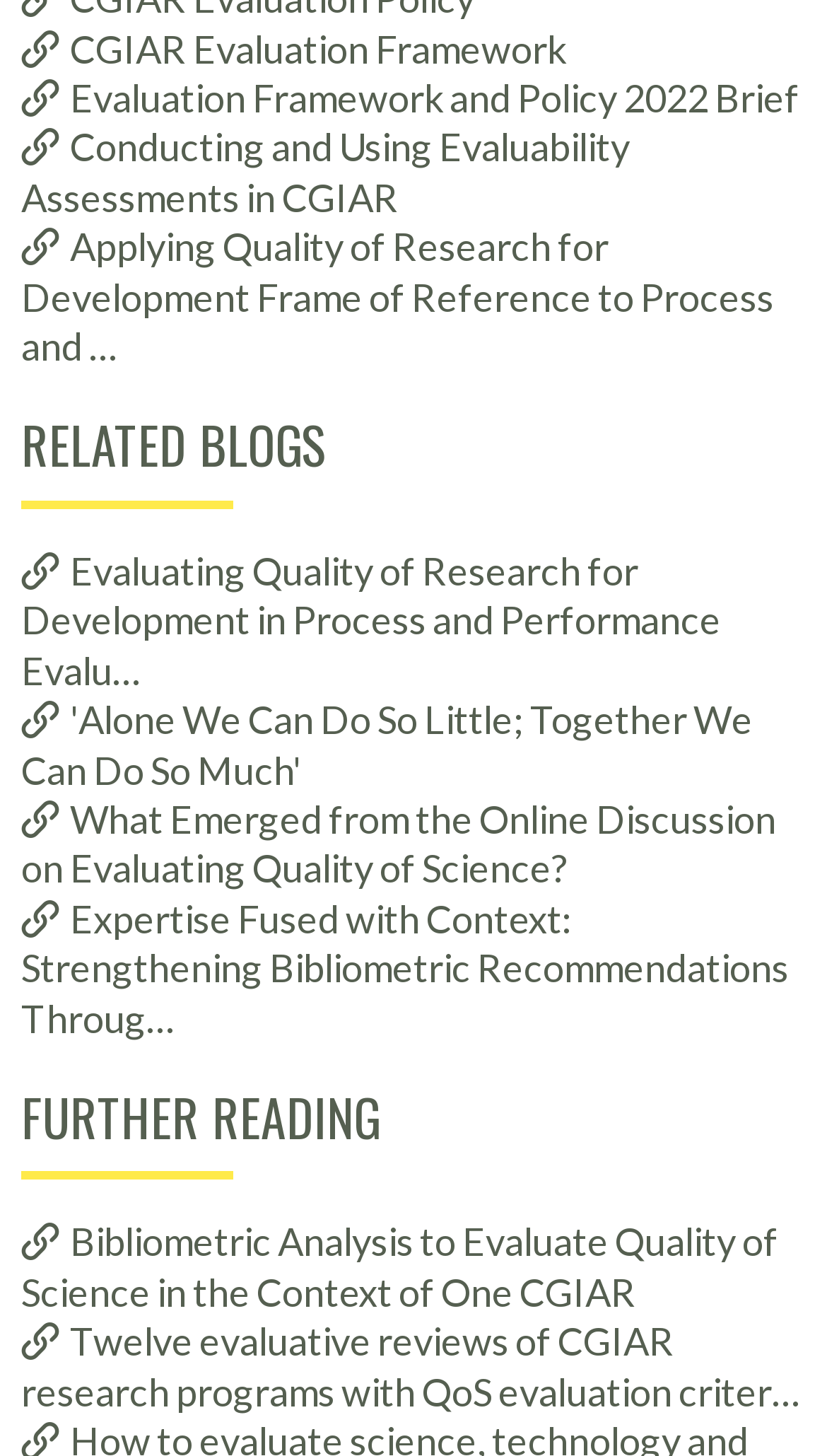Find the bounding box coordinates of the clickable area that will achieve the following instruction: "Read about Evaluating Quality of Research for Development in Process and Performance Evaluations".

[0.026, 0.376, 0.872, 0.476]